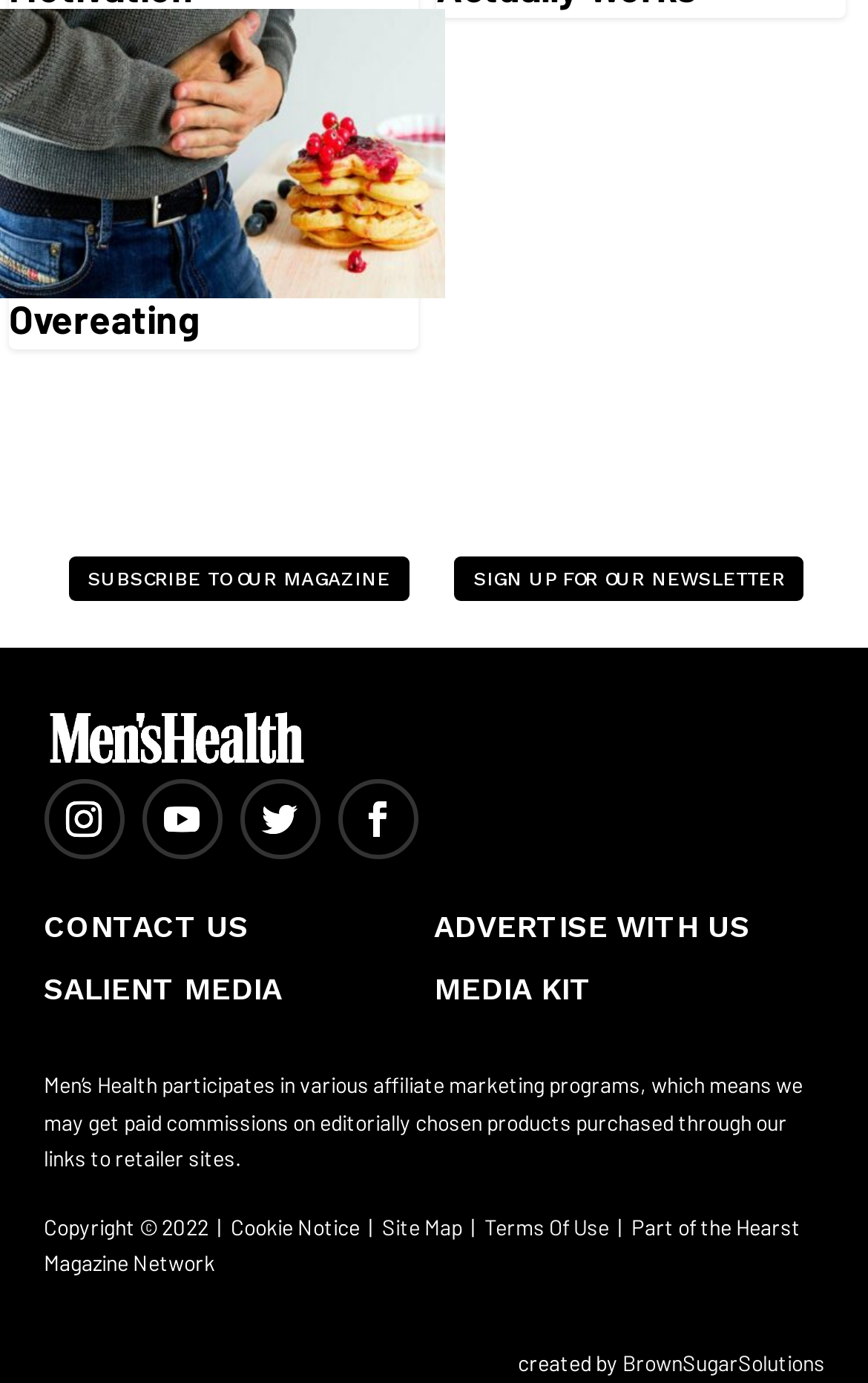Identify the bounding box coordinates for the element that needs to be clicked to fulfill this instruction: "Subscribe to the magazine". Provide the coordinates in the format of four float numbers between 0 and 1: [left, top, right, bottom].

[0.079, 0.403, 0.471, 0.435]